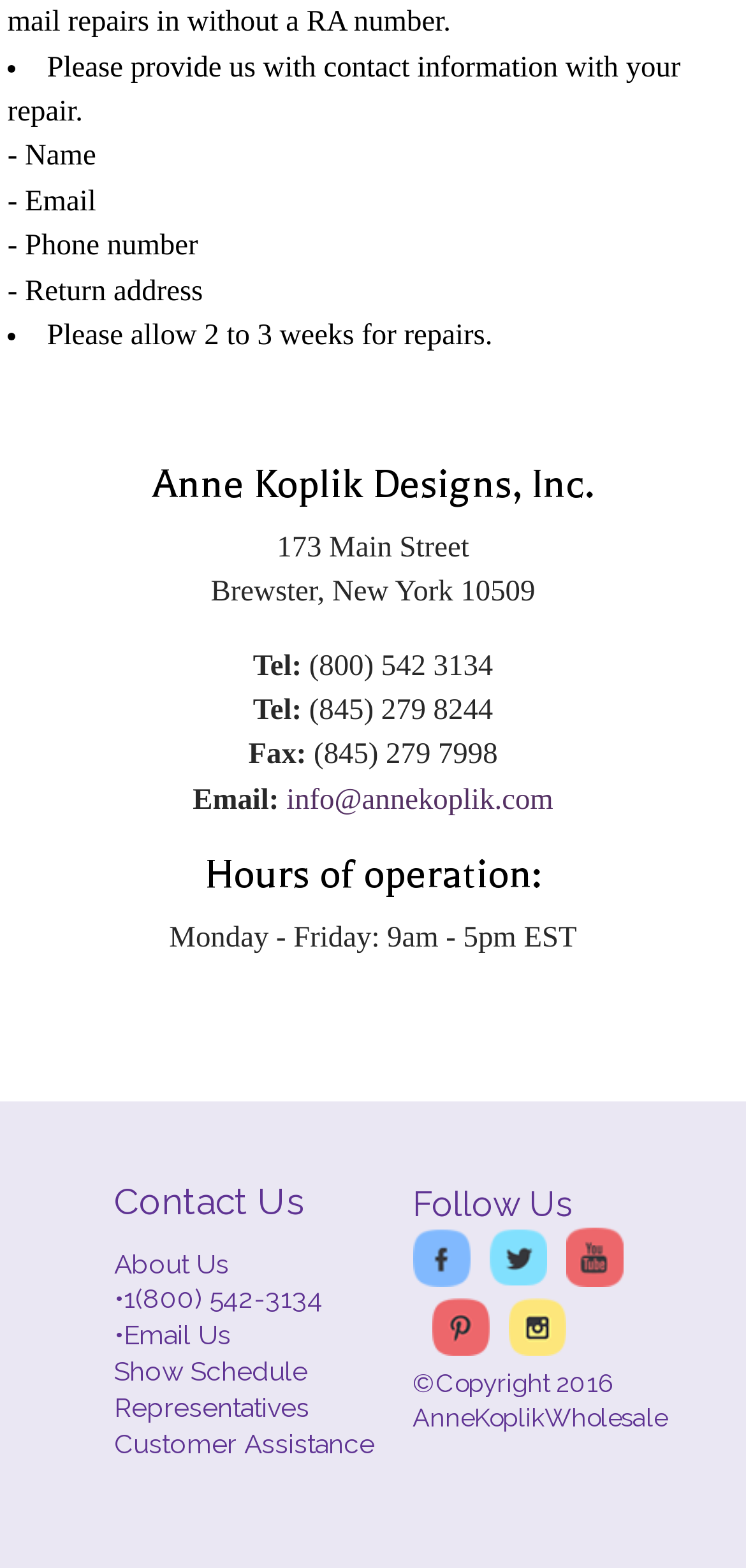Please find the bounding box coordinates of the clickable region needed to complete the following instruction: "View Data Privacy Policy". The bounding box coordinates must consist of four float numbers between 0 and 1, i.e., [left, top, right, bottom].

None